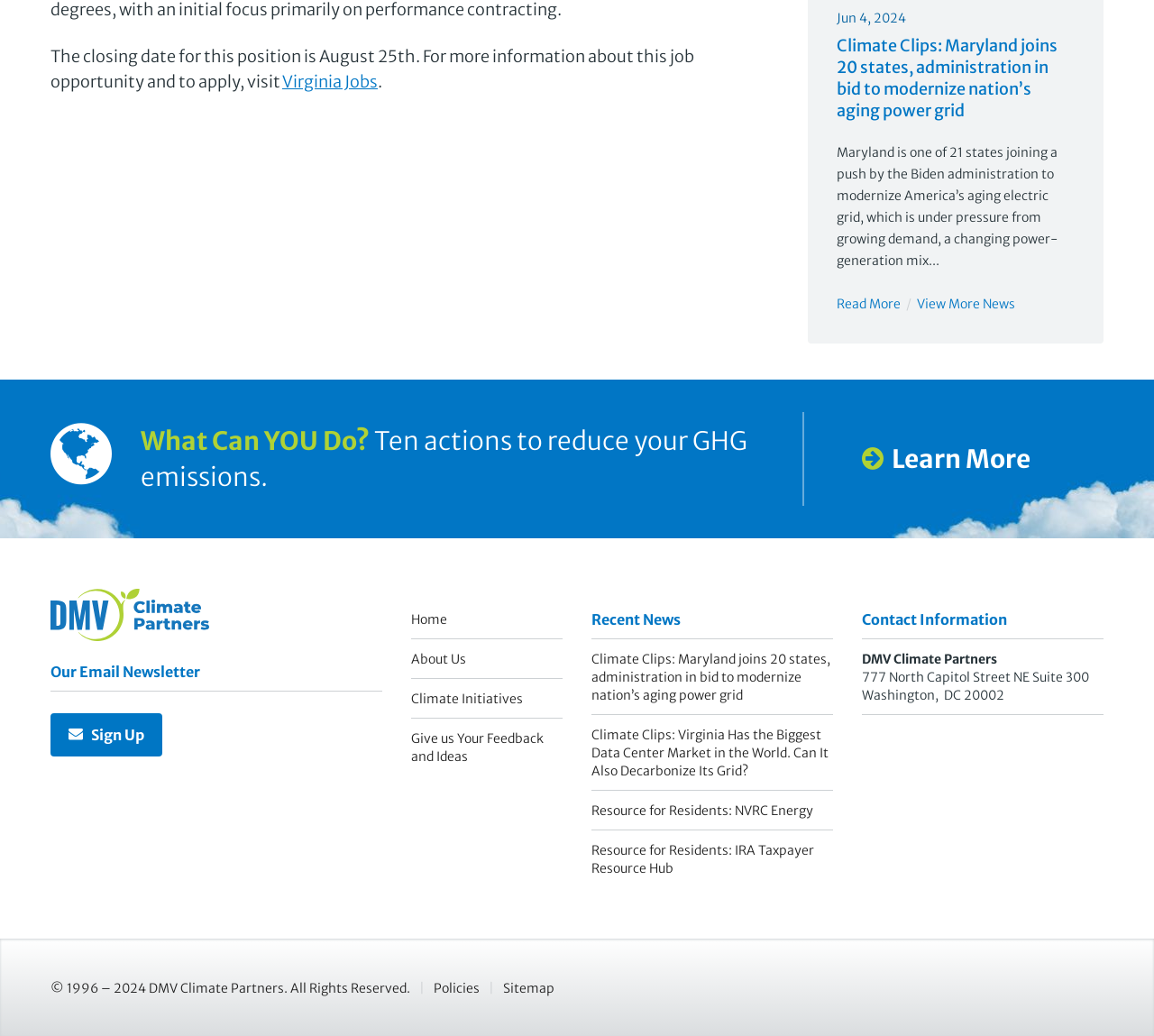Using the provided description: "Jun 4, 2024", find the bounding box coordinates of the corresponding UI element. The output should be four float numbers between 0 and 1, in the format [left, top, right, bottom].

[0.725, 0.01, 0.785, 0.025]